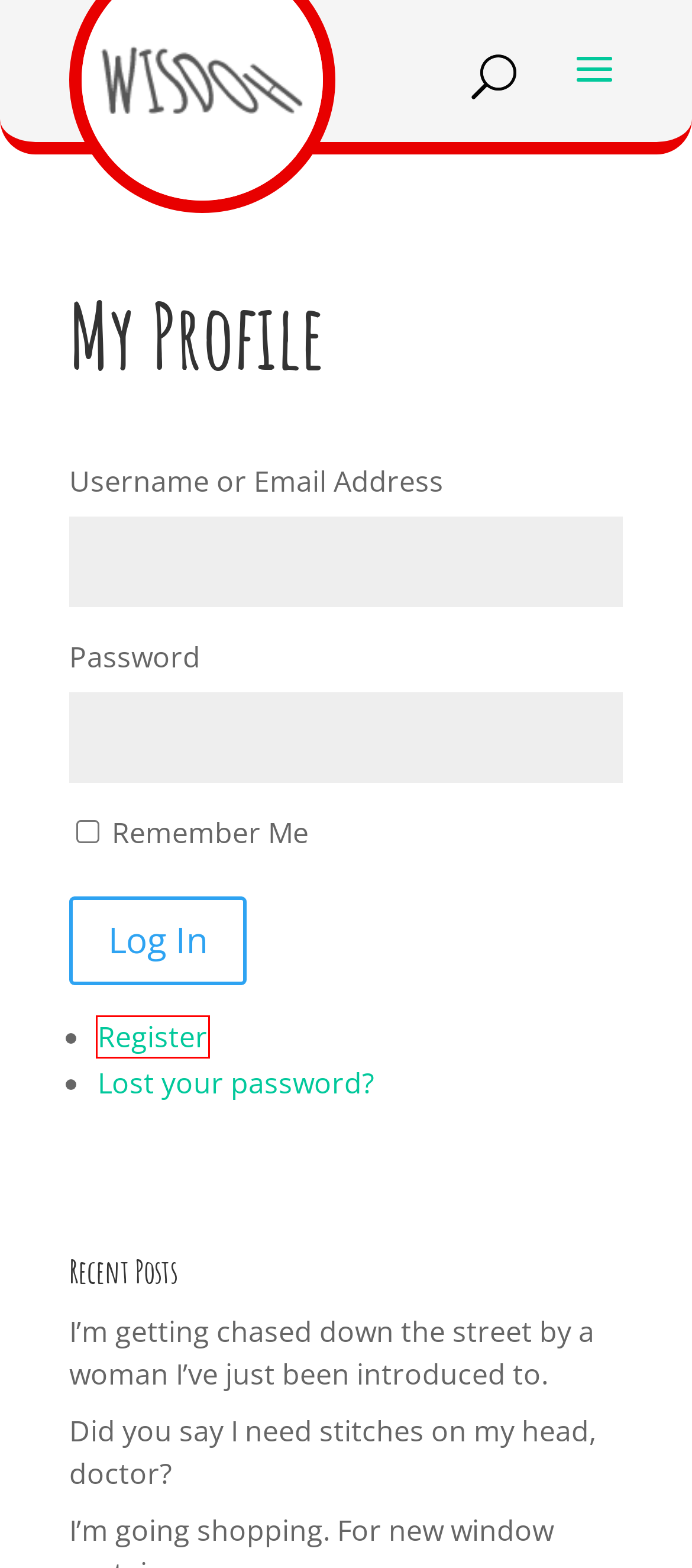Look at the screenshot of a webpage where a red bounding box surrounds a UI element. Your task is to select the best-matching webpage description for the new webpage after you click the element within the bounding box. The available options are:
A. Lost Password – wisdoh
B. Register - wisdoh
C. This leaves a bad taste in my mouth. - wisdoh
D. So I have a strange feeling that I'm not going to get that job. - wisdoh
E. I'm getting chased down the street by a woman I've just been introduced to.
F. I'm not getting married again. - wisdoh
G. If you need me - I'm on the floor, bleeding. - wisdoh
H. Did you say I need stitches on my head, doctor? - wisdoh

B